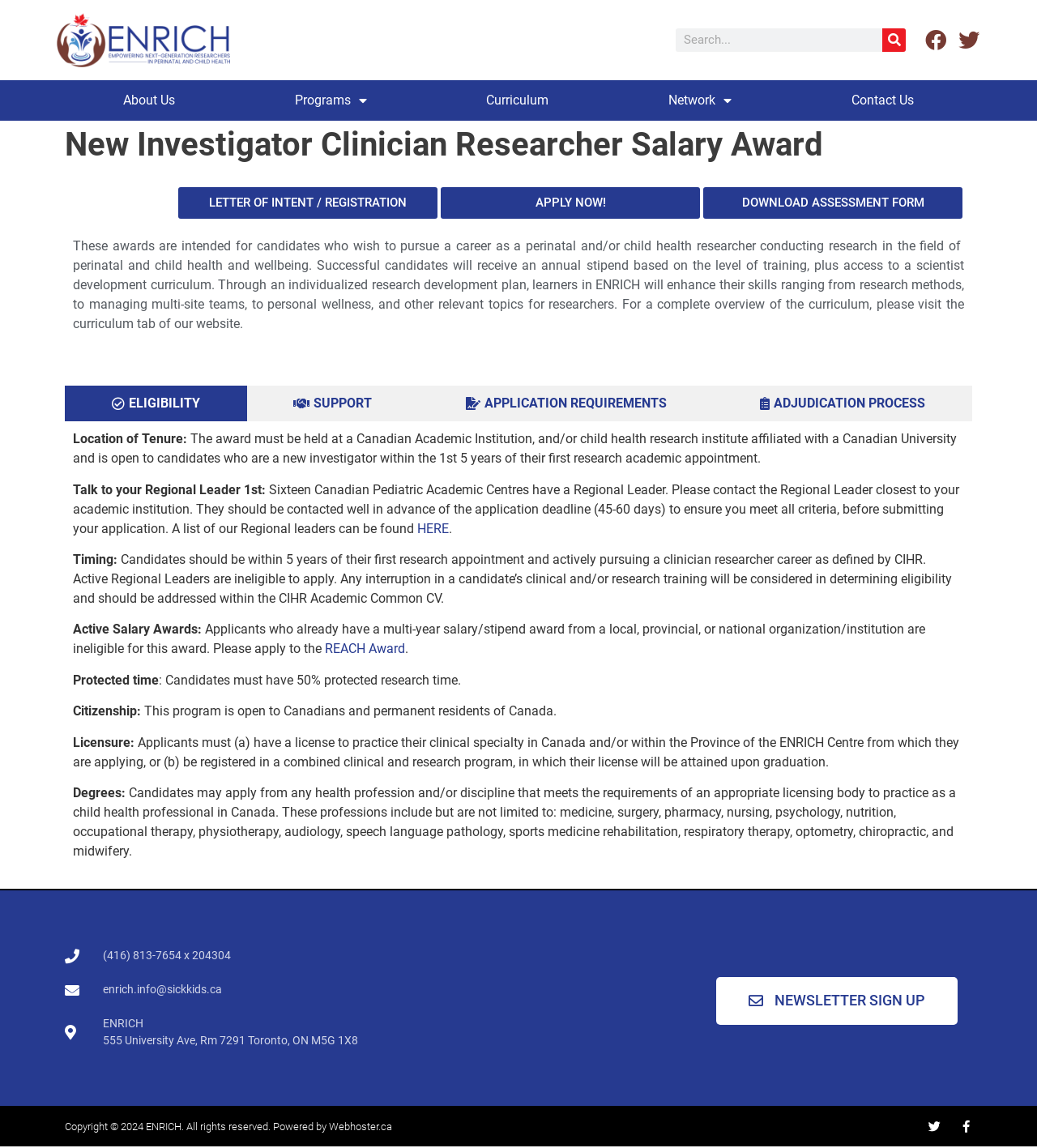What is the purpose of the New Investigator Clinician Researcher Salary Award?
With the help of the image, please provide a detailed response to the question.

The purpose of the New Investigator Clinician Researcher Salary Award is to support clinician researchers who wish to pursue a career in perinatal and/or child health research, as stated in the webpage's content.